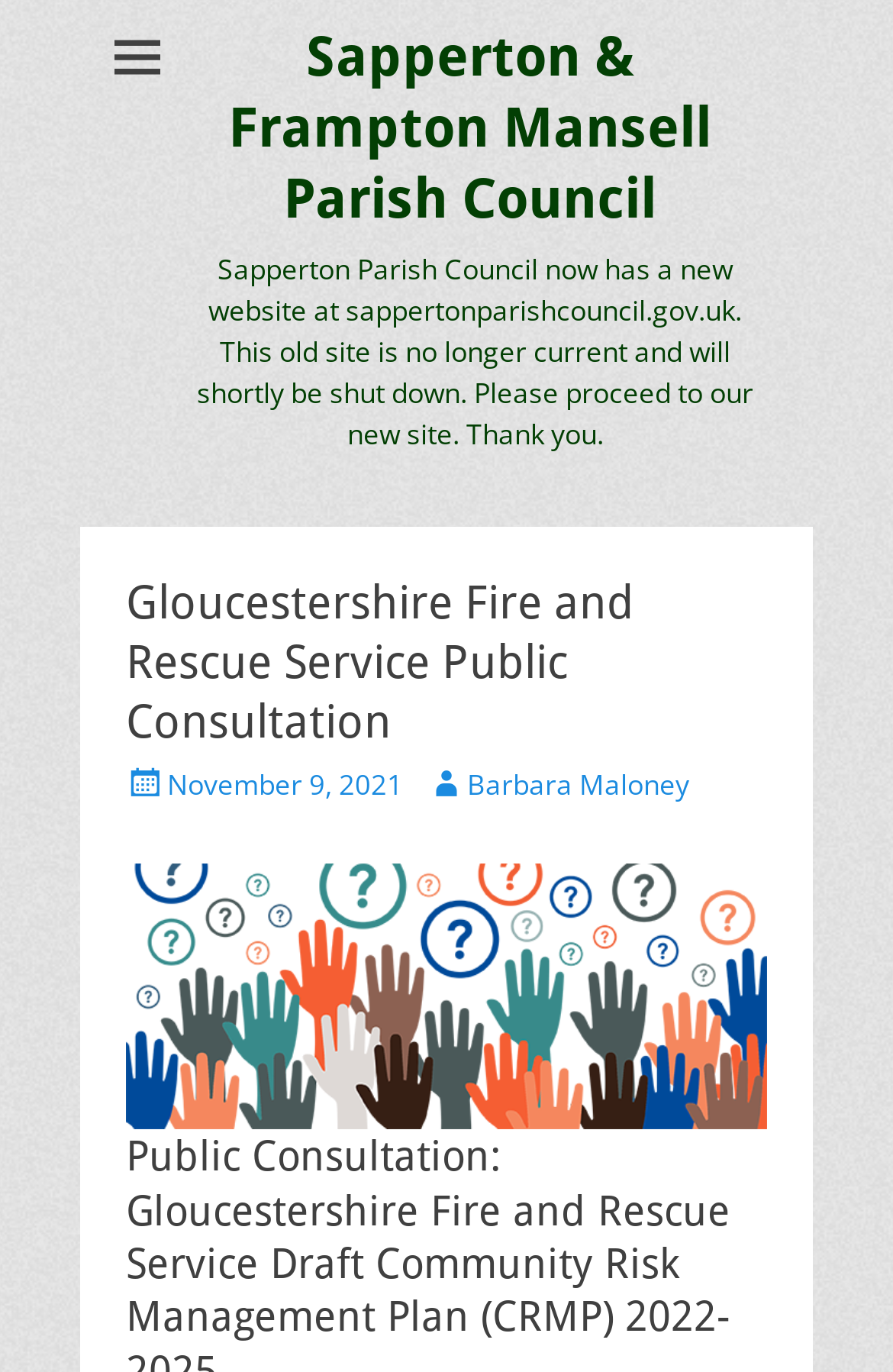Who is the author of the consultation?
Look at the image and answer the question using a single word or phrase.

Barbara Maloney